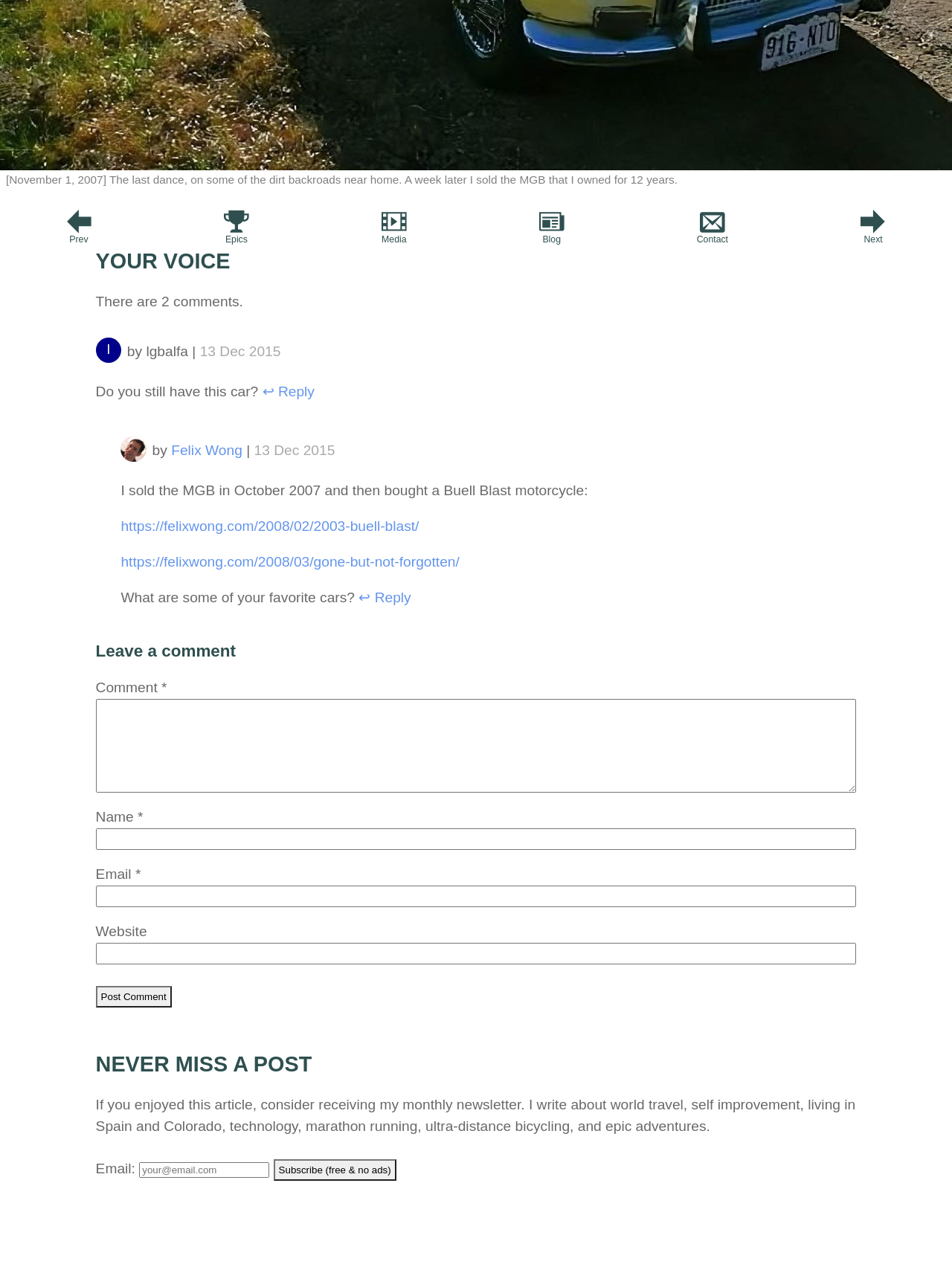Please identify the bounding box coordinates of where to click in order to follow the instruction: "Subscribe to the newsletter".

[0.287, 0.913, 0.416, 0.93]